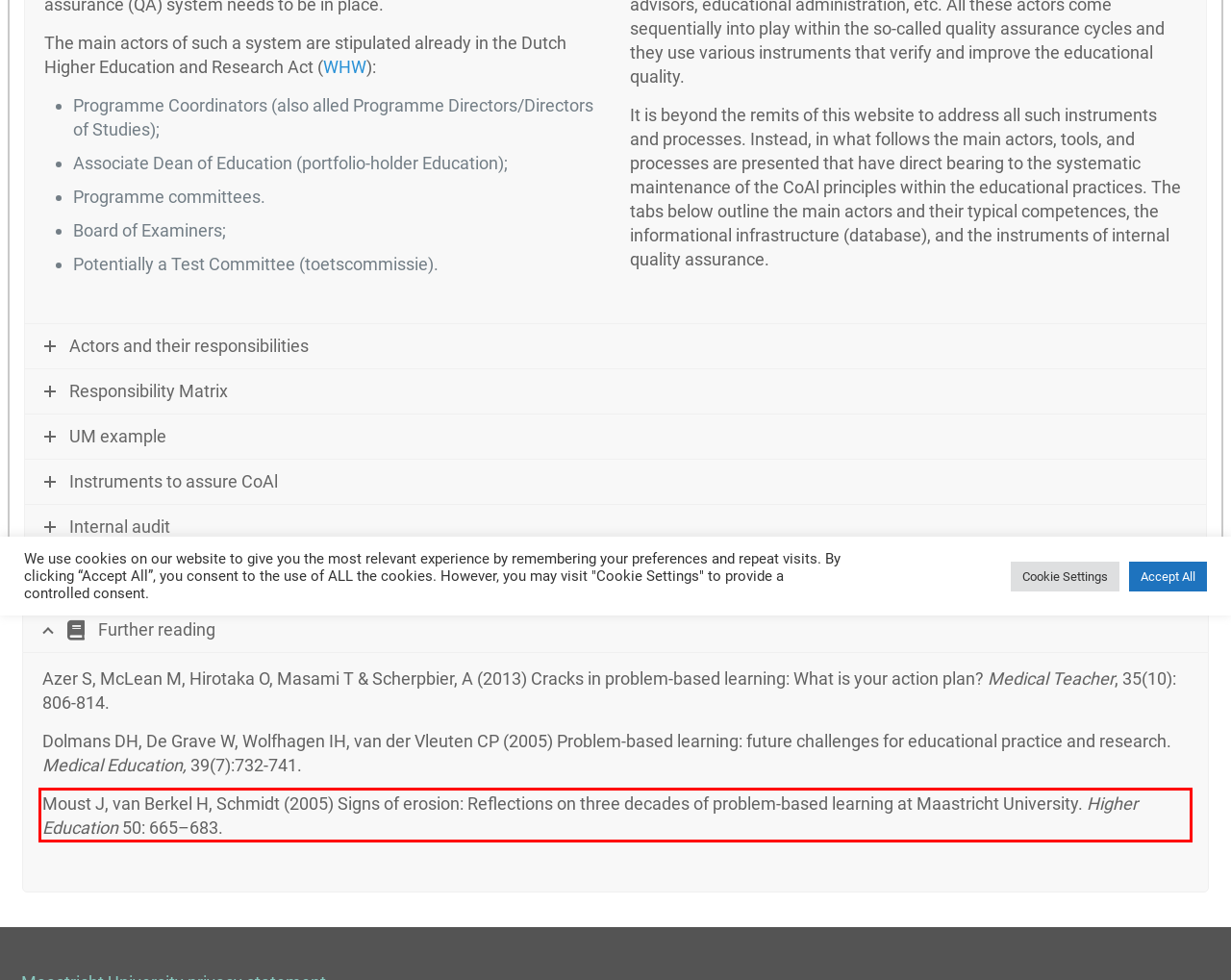You are presented with a screenshot containing a red rectangle. Extract the text found inside this red bounding box.

Moust J, van Berkel H, Schmidt (2005) Signs of erosion: Reflections on three decades of problem-based learning at Maastricht University. Higher Education 50: 665–683.